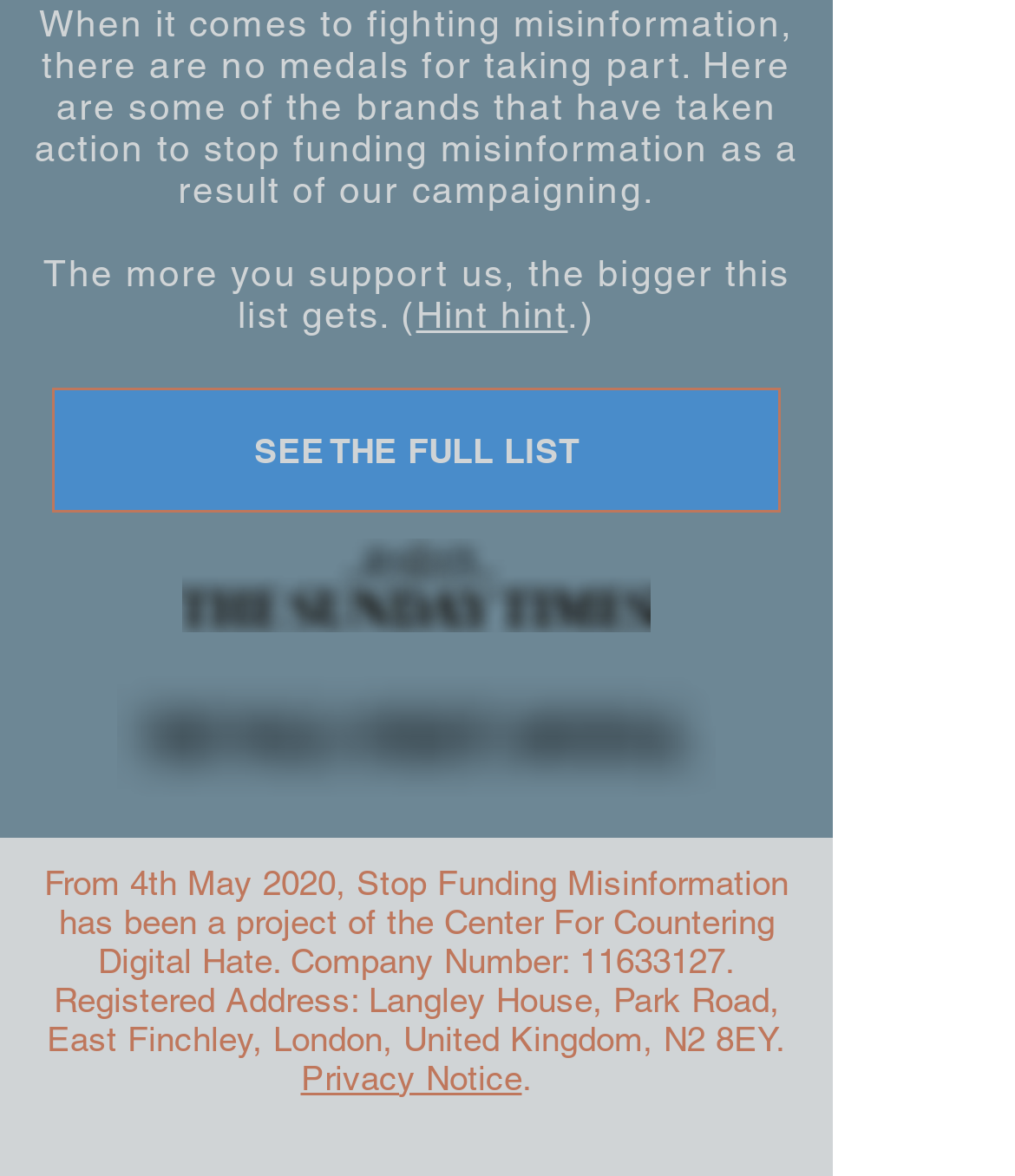What is the purpose of the webpage?
Please utilize the information in the image to give a detailed response to the question.

The webpage appears to be promoting a campaign to stop funding misinformation, as indicated by the text 'When it comes to fighting misinformation, there are no medals for taking part.' and the presence of logos from various brands.